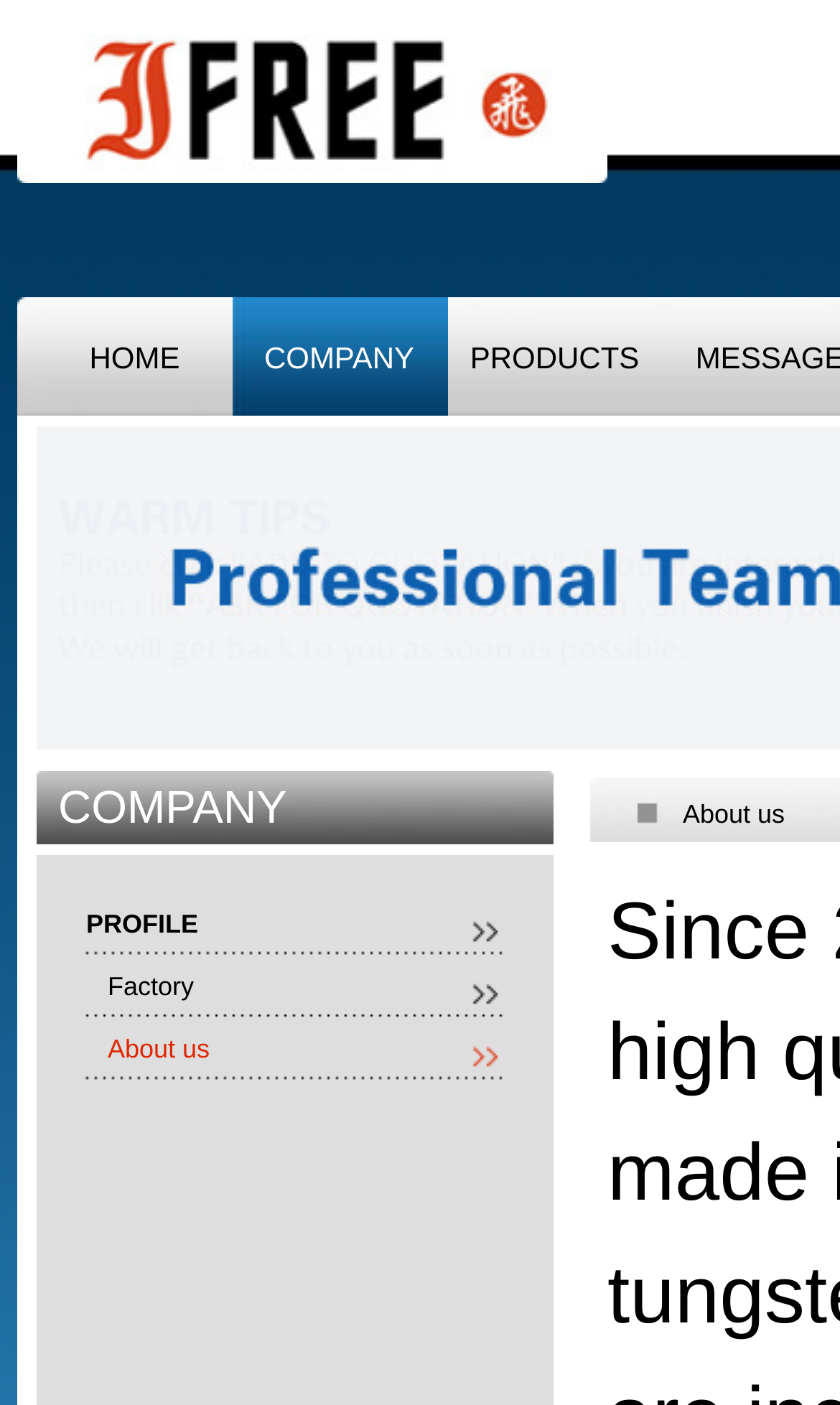How many main categories are there in the top navigation bar?
Please give a well-detailed answer to the question.

By examining the top navigation bar, I can see three main categories: 'HOME', 'COMPANY', and 'PRODUCTS'. These categories are presented as links in a table row, indicating that they are the main navigation options.